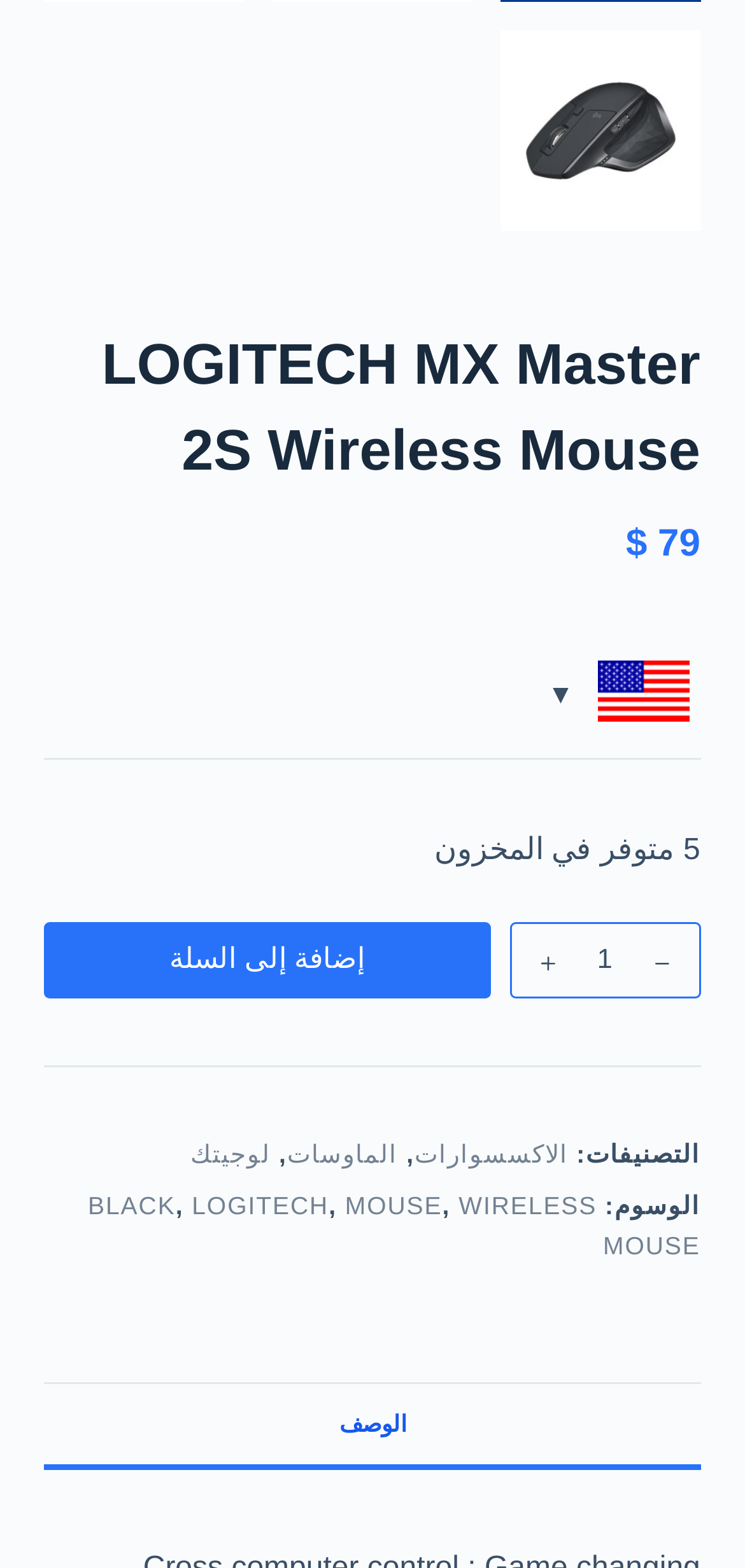Predict the bounding box coordinates of the area that should be clicked to accomplish the following instruction: "Add to cart". The bounding box coordinates should consist of four float numbers between 0 and 1, i.e., [left, top, right, bottom].

[0.06, 0.588, 0.658, 0.637]